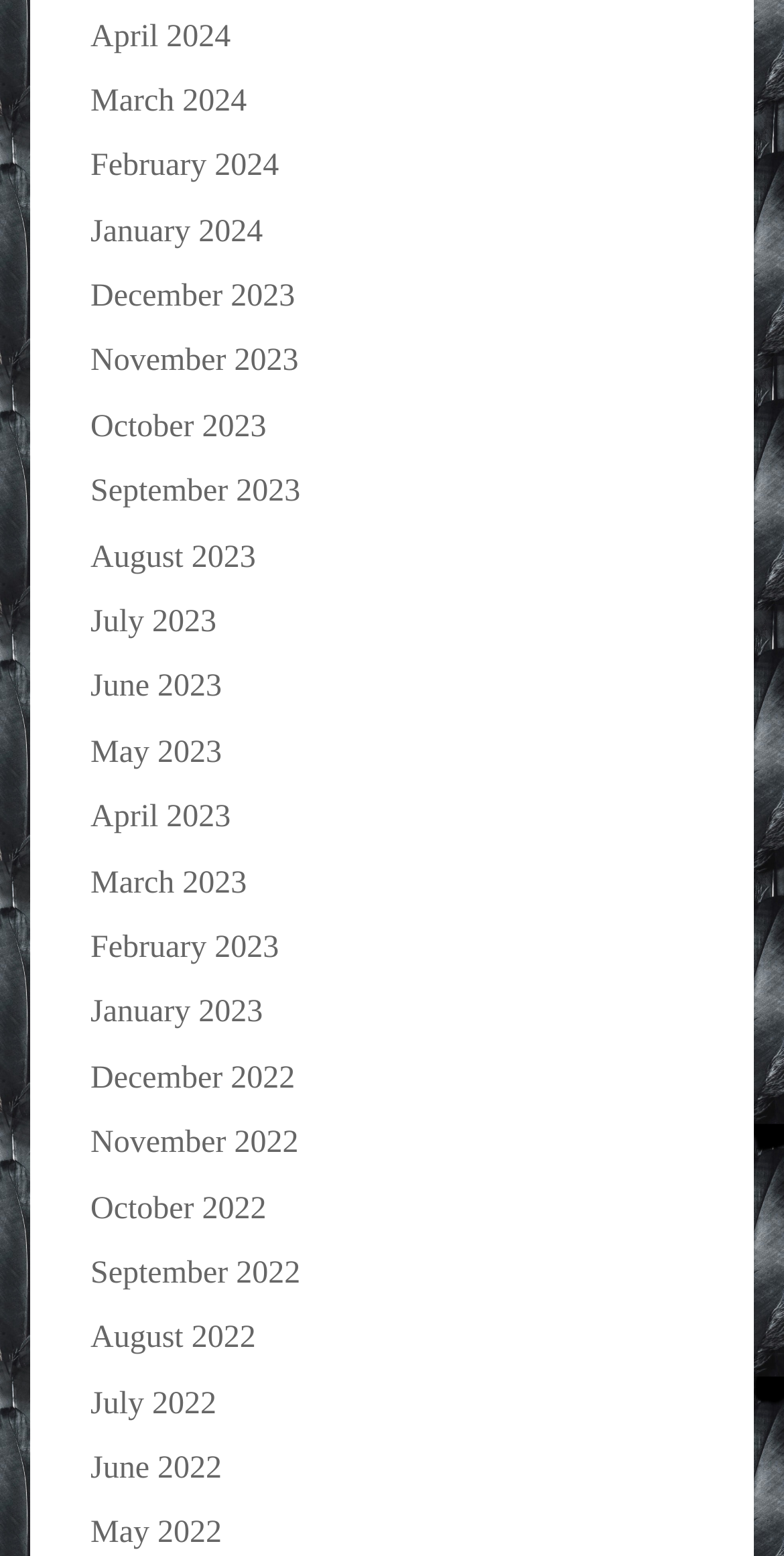Identify the bounding box of the UI element described as follows: "June 2022". Provide the coordinates as four float numbers in the range of 0 to 1 [left, top, right, bottom].

[0.115, 0.933, 0.283, 0.955]